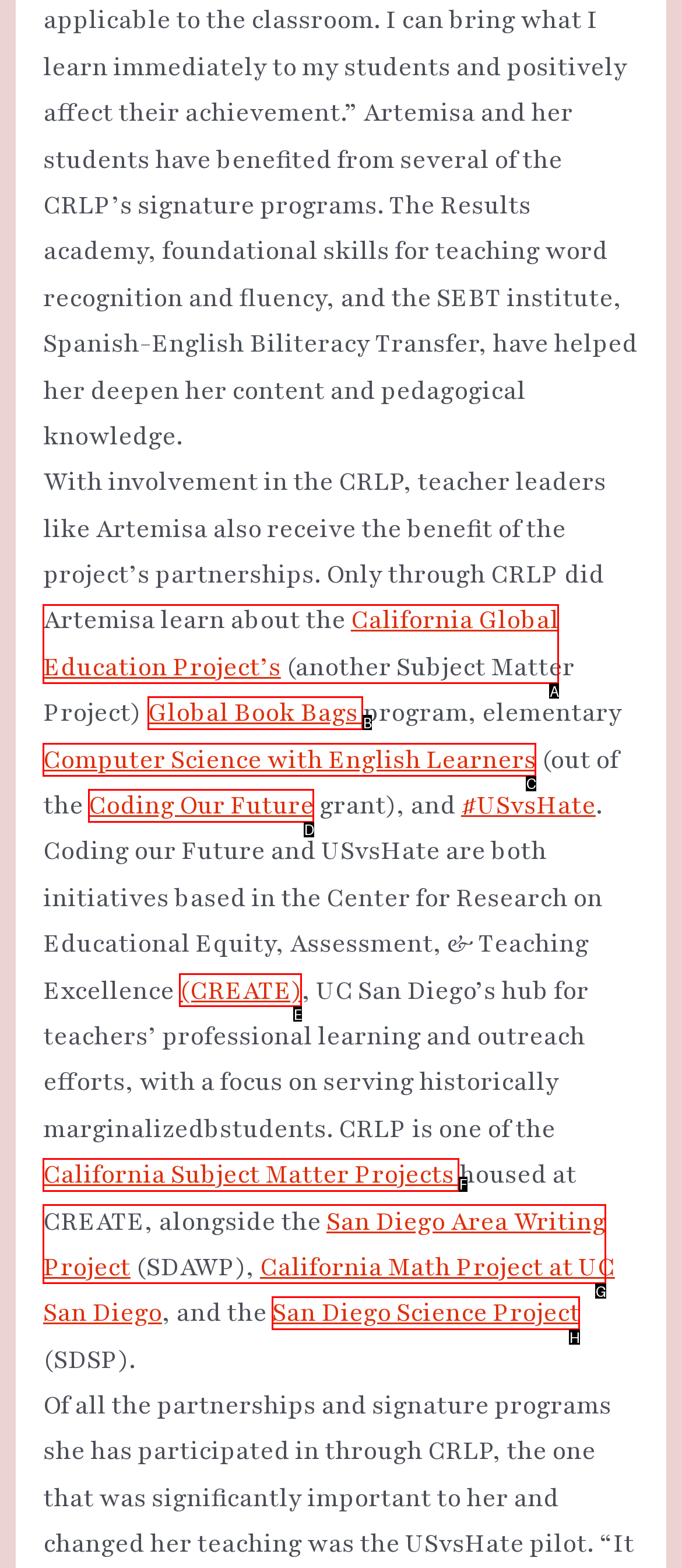For the instruction: Explore the Computer Science with English Learners program, determine the appropriate UI element to click from the given options. Respond with the letter corresponding to the correct choice.

C